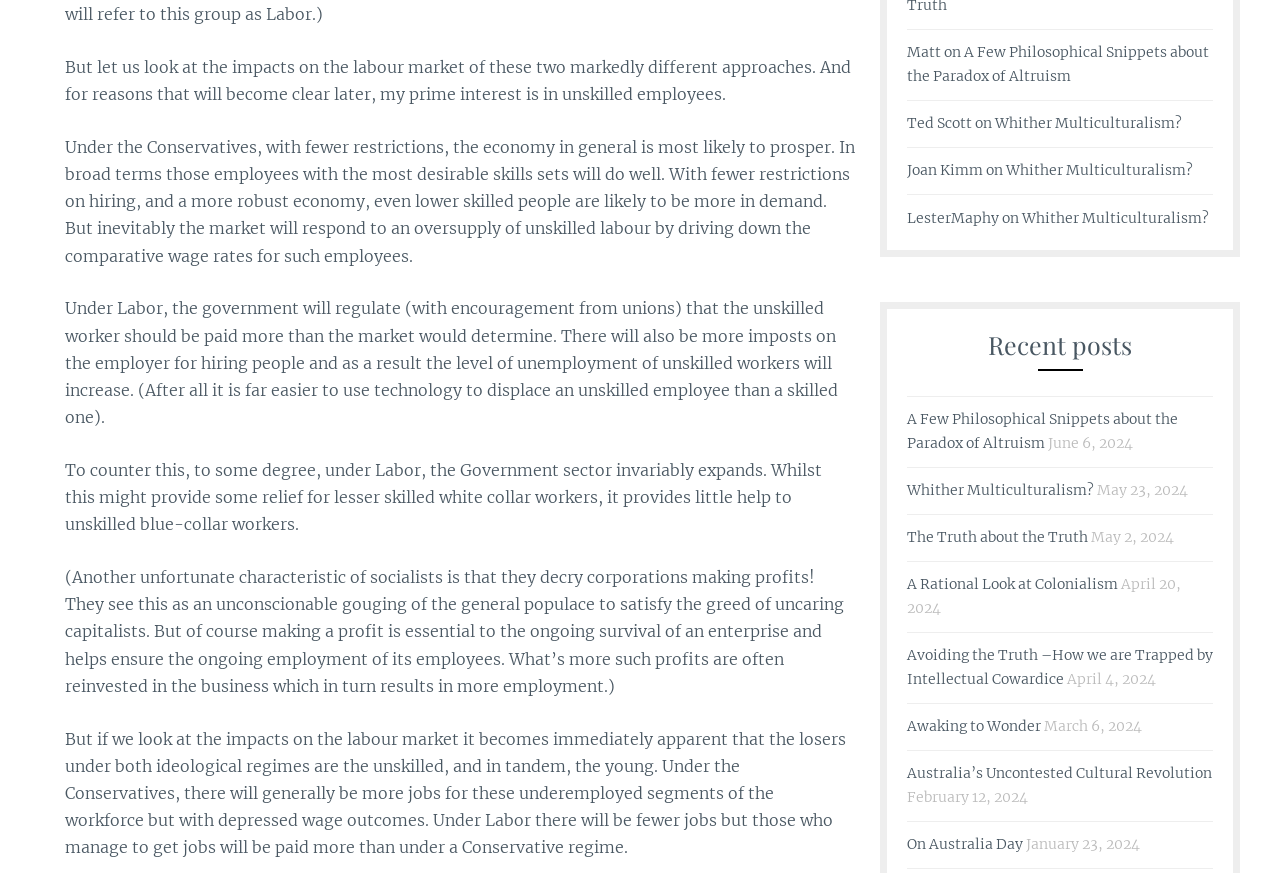Why do socialists decry corporations making profits?
Look at the image and provide a short answer using one word or a phrase.

They see it as unconscionable gouging of the general populace